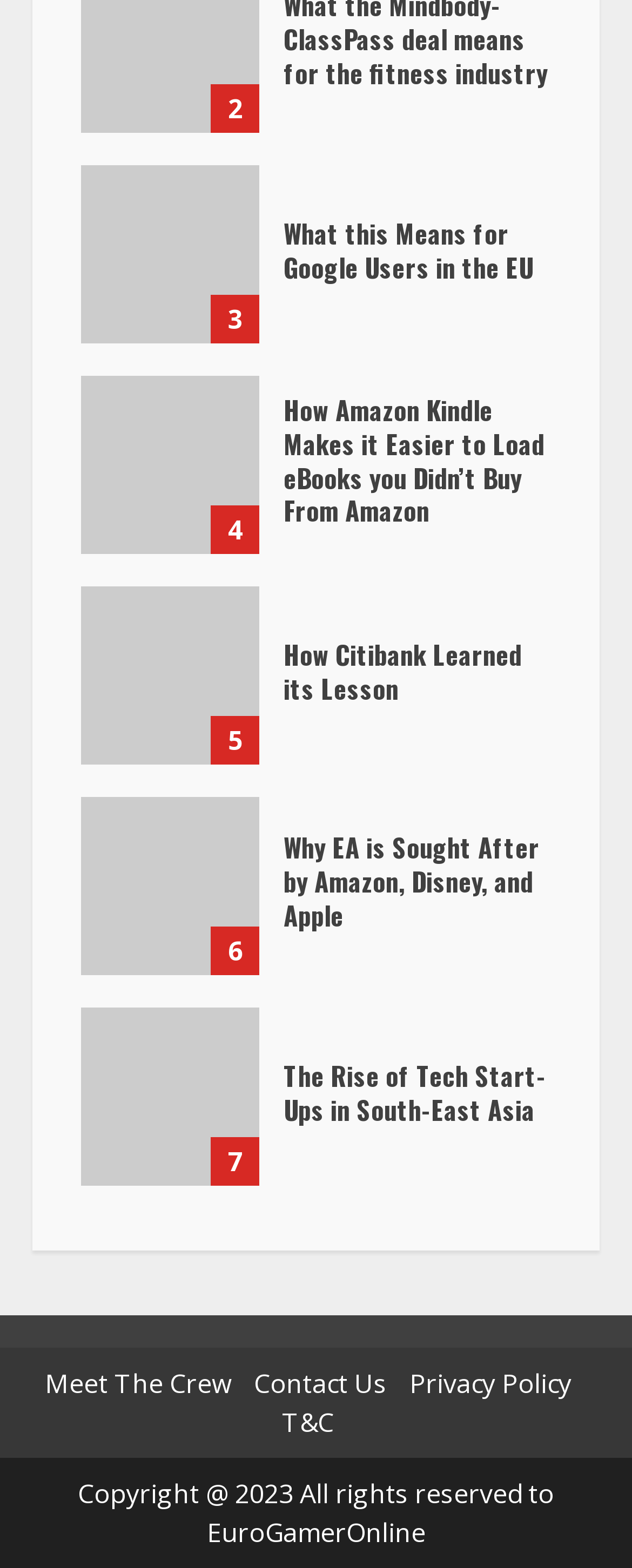Please answer the following question using a single word or phrase: 
What is the topic of the last article?

Tech Start-Ups in South-East Asia